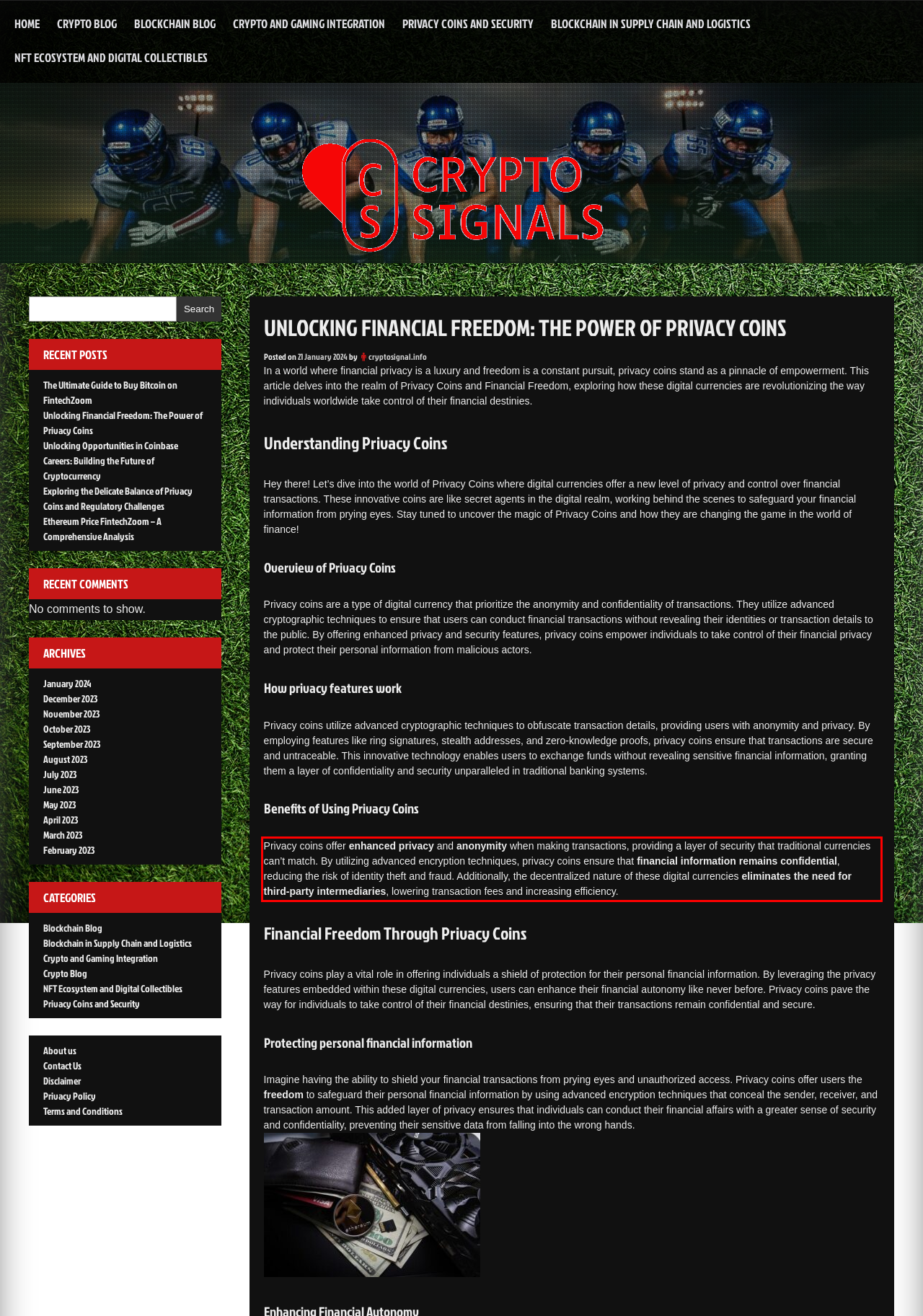You have a screenshot of a webpage with a red bounding box. Identify and extract the text content located inside the red bounding box.

Privacy coins offer enhanced privacy and anonymity when making transactions, providing a layer of security that traditional currencies can’t match. By utilizing advanced encryption techniques, privacy coins ensure that financial information remains confidential, reducing the risk of identity theft and fraud. Additionally, the decentralized nature of these digital currencies eliminates the need for third-party intermediaries, lowering transaction fees and increasing efficiency.